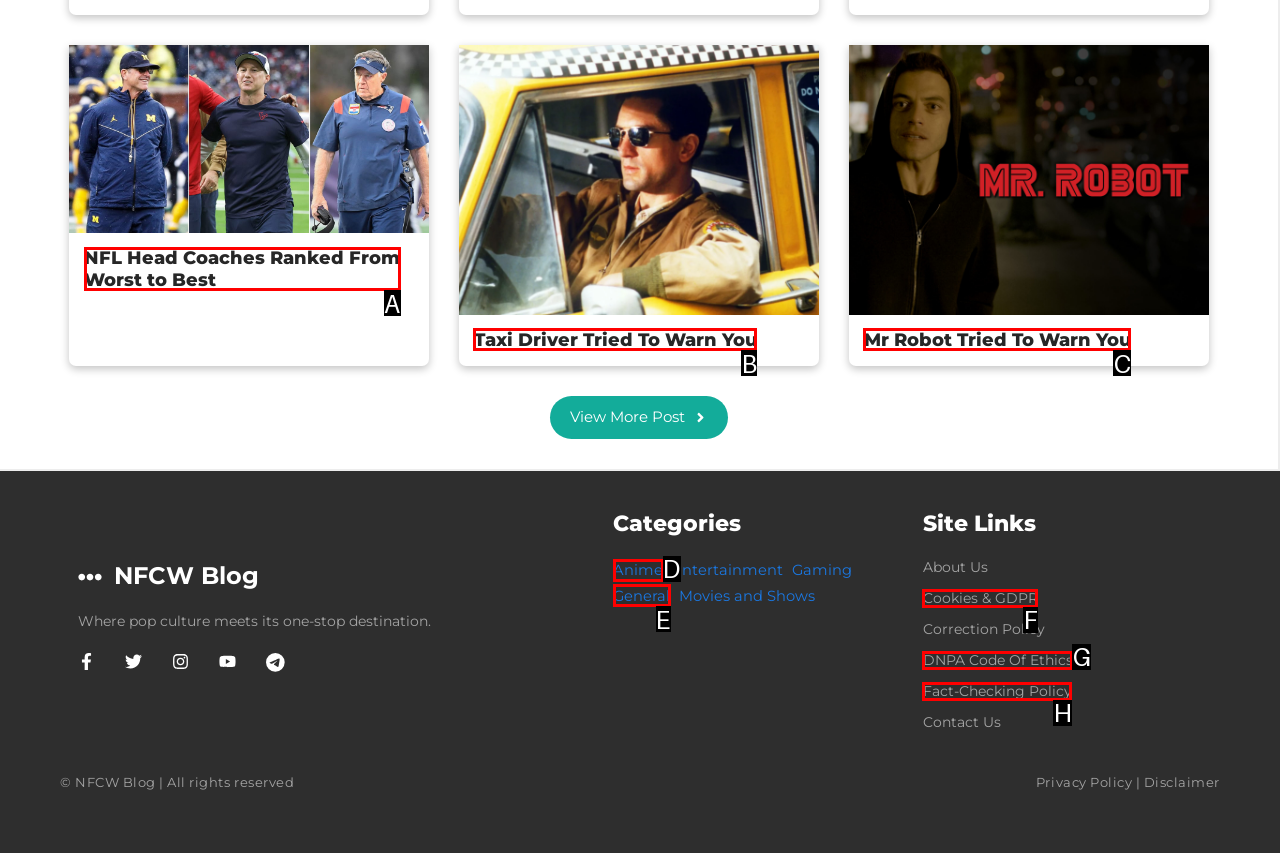Select the letter that corresponds to the UI element described as: Cookies & GDPR
Answer by providing the letter from the given choices.

F